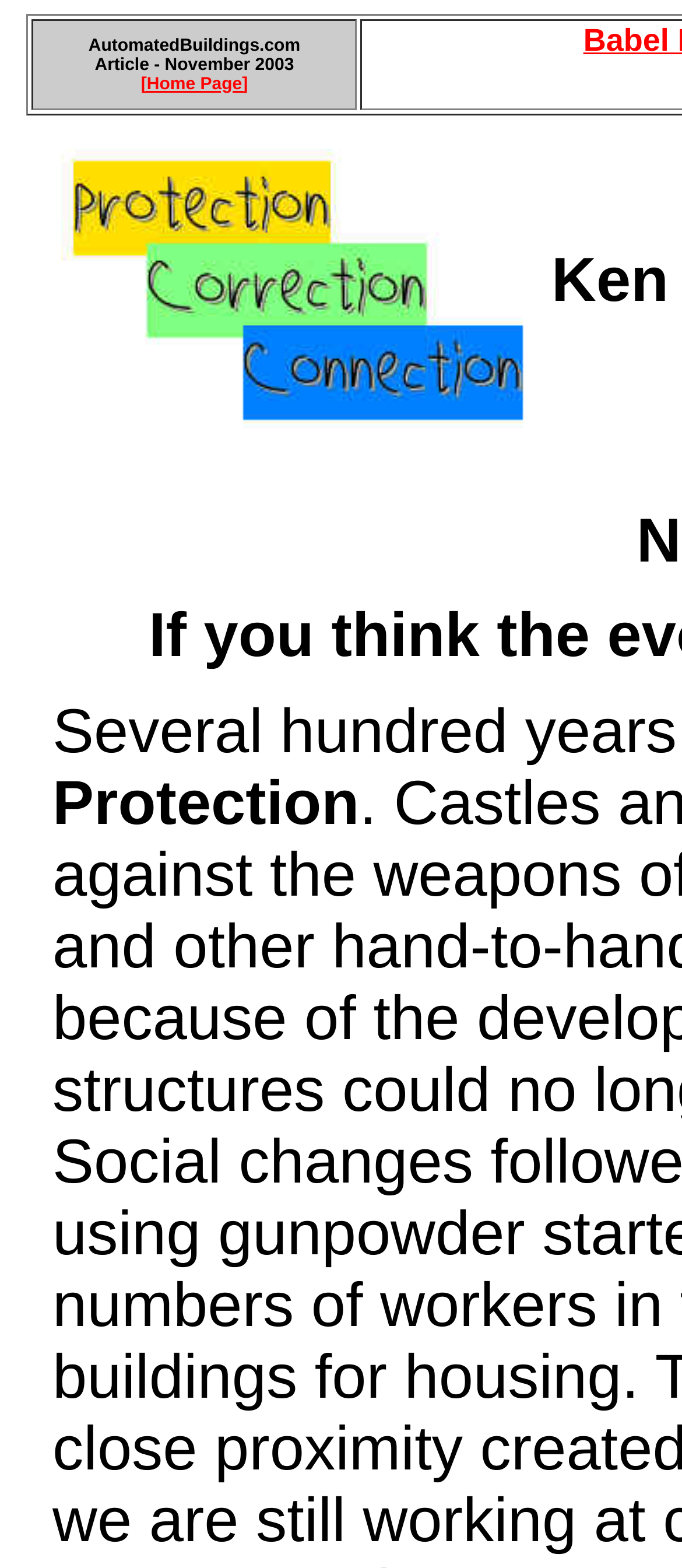Refer to the element description [Home Page] and identify the corresponding bounding box in the screenshot. Format the coordinates as (top-left x, top-left y, bottom-right x, bottom-right y) with values in the range of 0 to 1.

[0.207, 0.047, 0.363, 0.06]